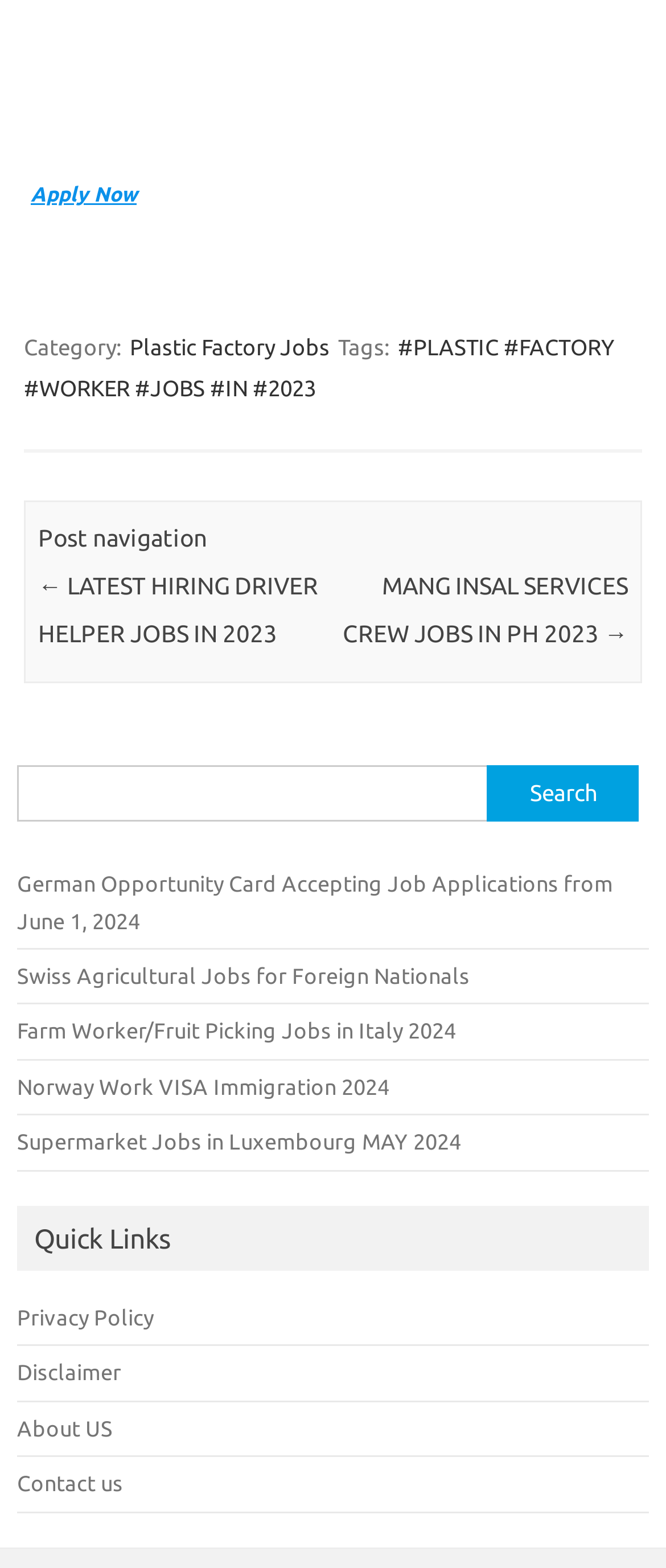Please identify the bounding box coordinates of the clickable area that will allow you to execute the instruction: "View German Opportunity Card job applications".

[0.026, 0.556, 0.921, 0.594]